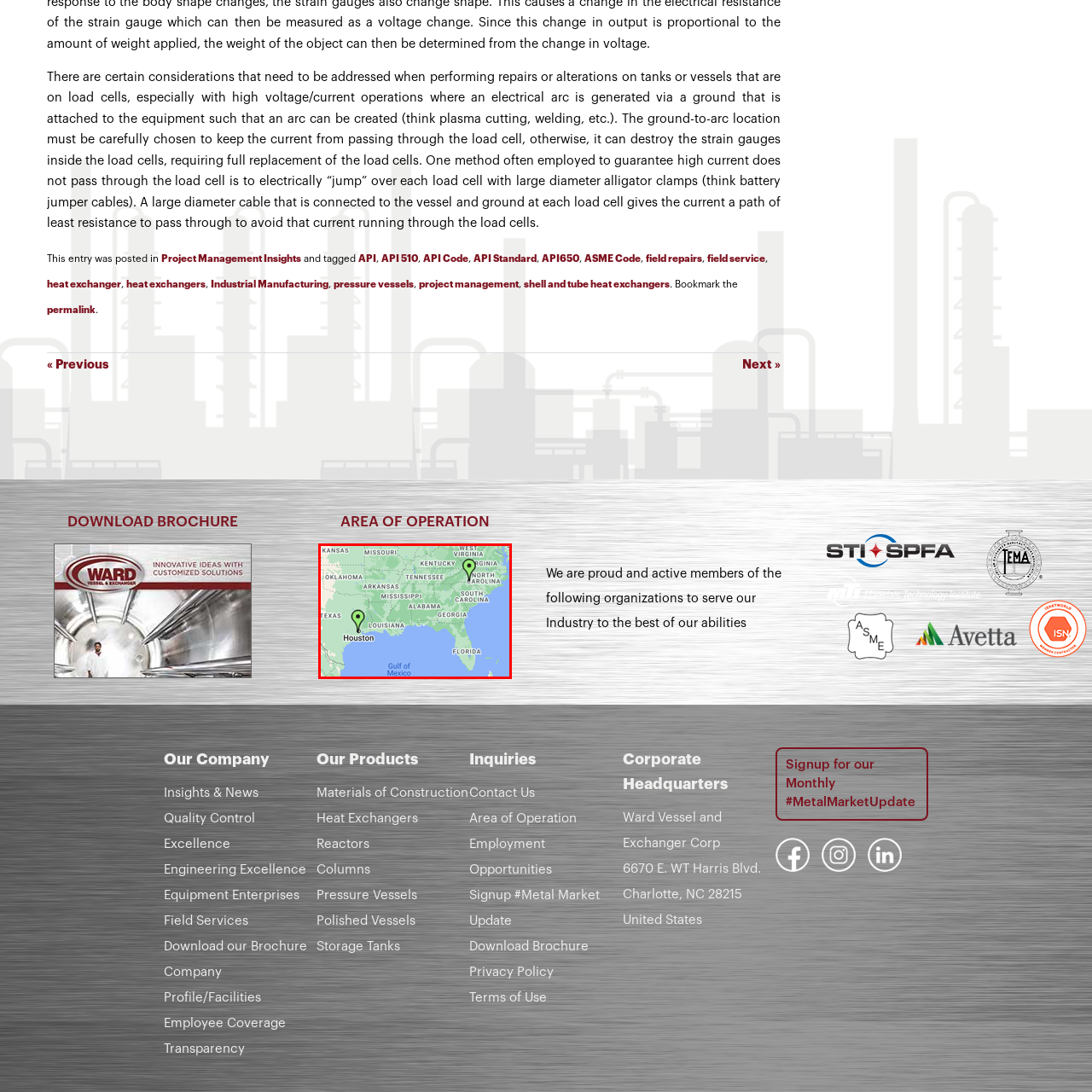Please examine the highlighted section of the image enclosed in the red rectangle and provide a comprehensive answer to the following question based on your observation: How many states are outlined on the map?

The map outlines several states including Louisiana, Arkansas, Mississippi, Alabama, and Florida, in addition to Texas, making a total of 6 states.